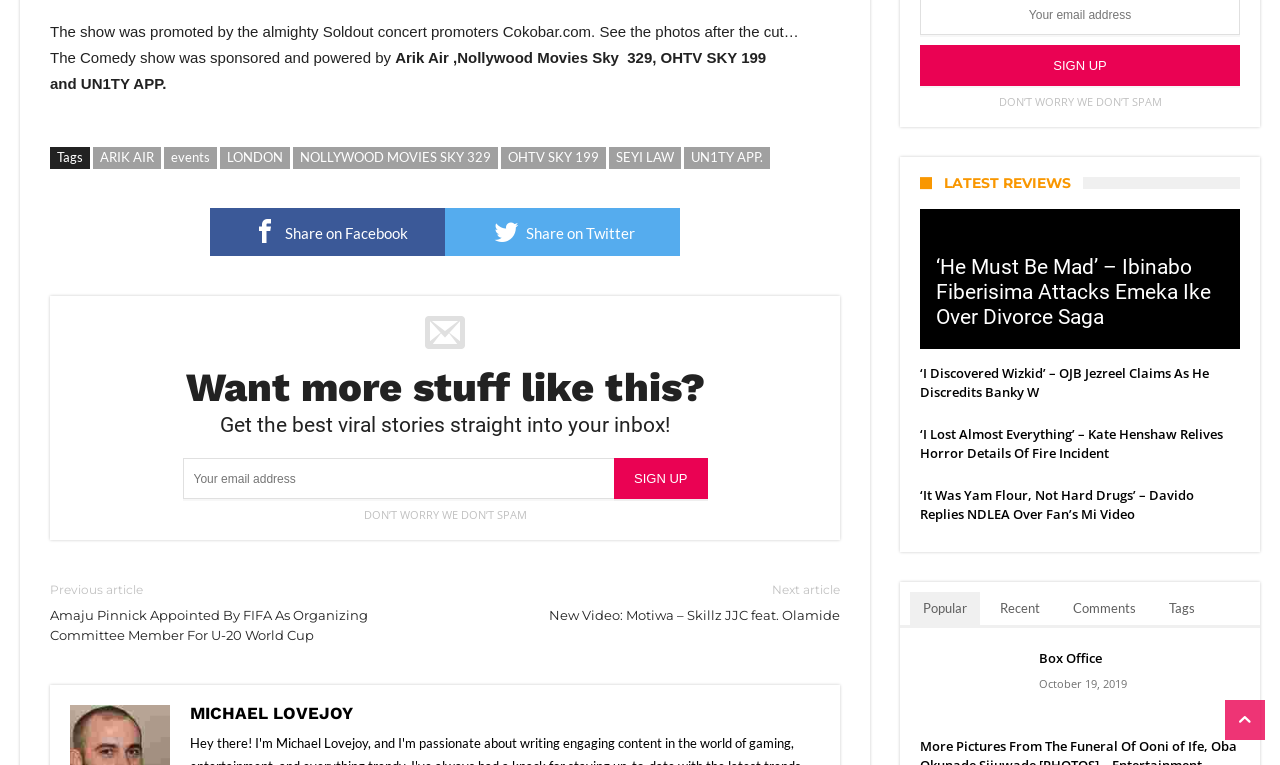Given the element description Tags, specify the bounding box coordinates of the corresponding UI element in the format (top-left x, top-left y, bottom-right x, bottom-right y). All values must be between 0 and 1.

[0.903, 0.774, 0.944, 0.821]